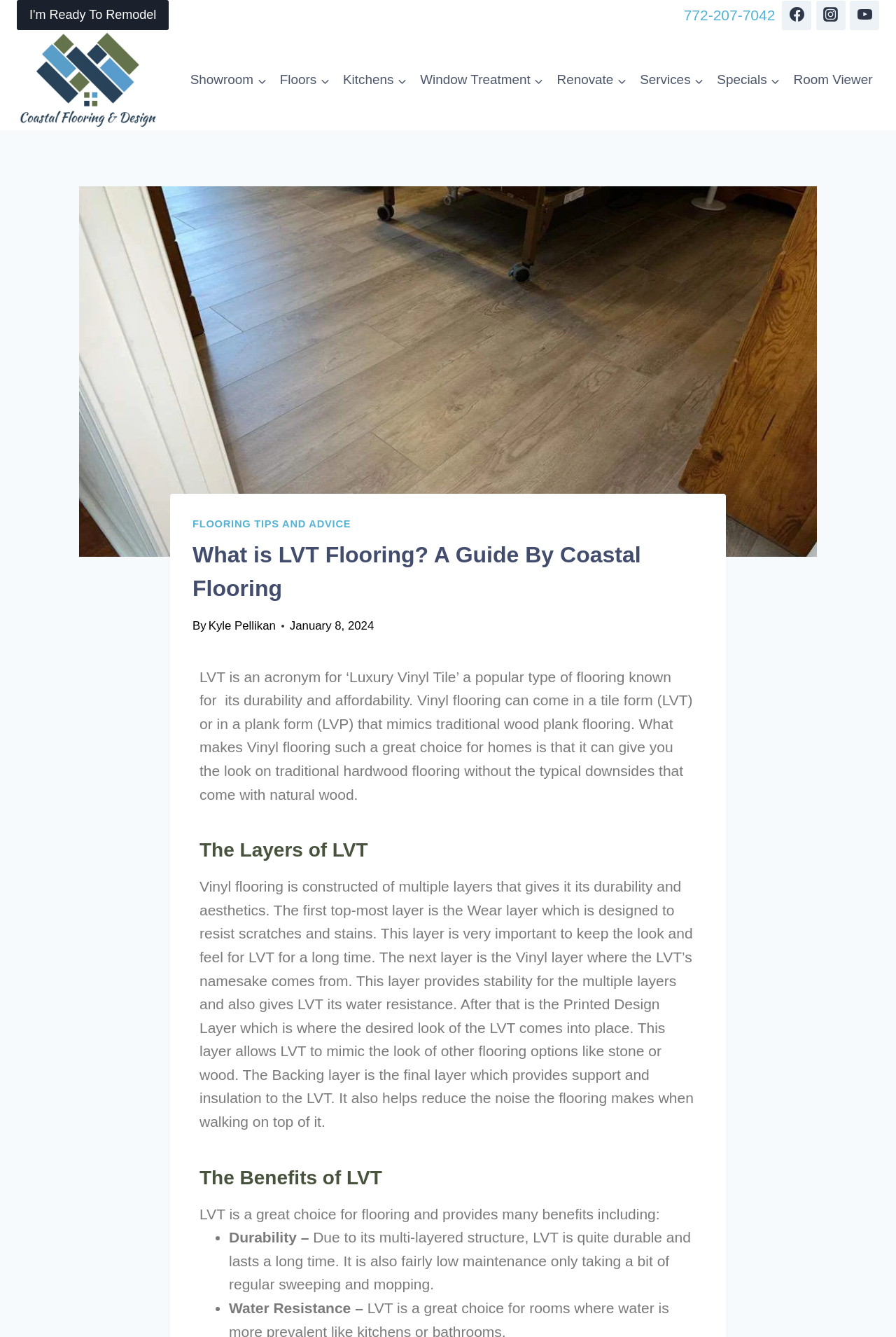Find the bounding box coordinates of the clickable region needed to perform the following instruction: "Visit Facebook page". The coordinates should be provided as four float numbers between 0 and 1, i.e., [left, top, right, bottom].

[0.873, 0.0, 0.906, 0.022]